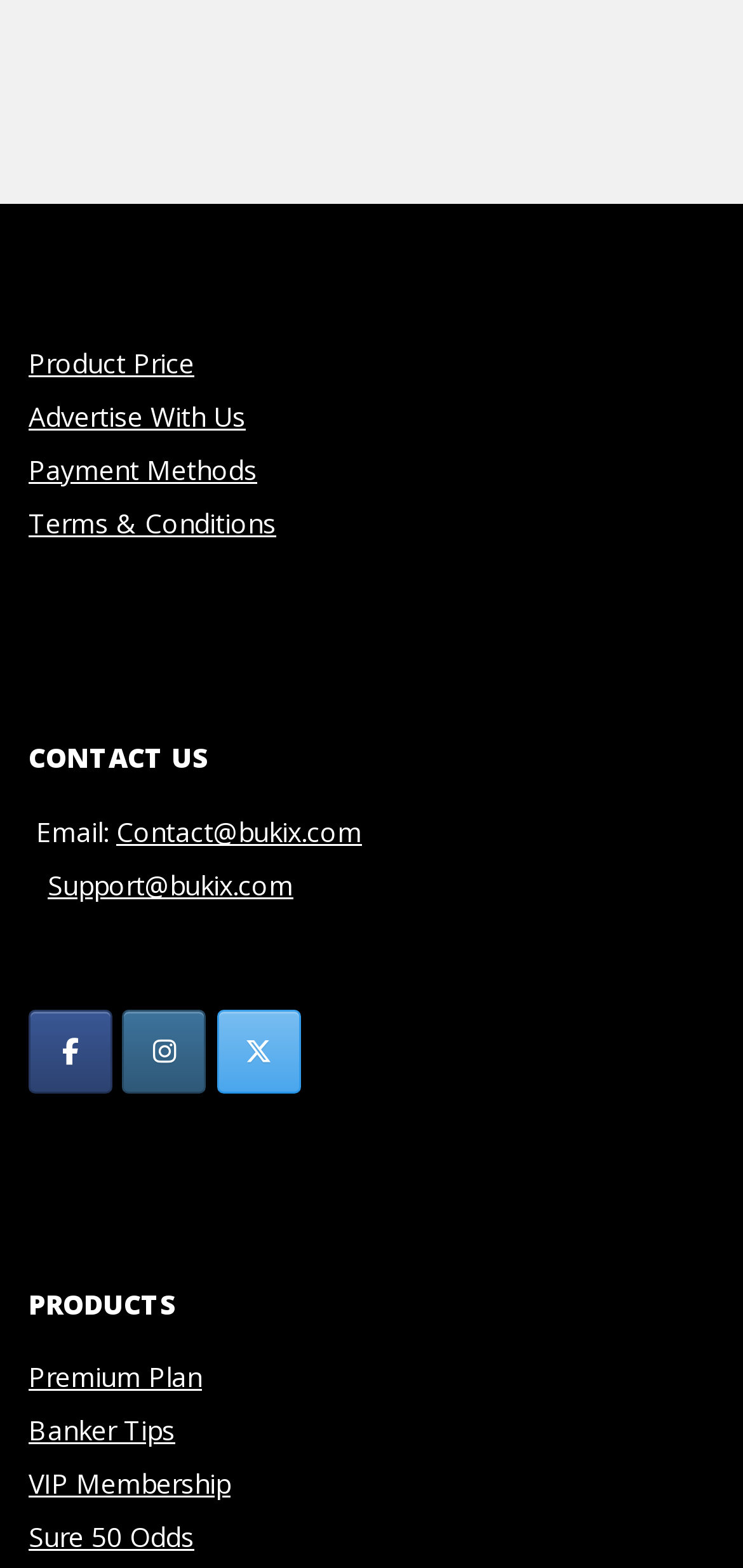Use a single word or phrase to answer the question:
How many products are listed under 'PRODUCTS'?

4